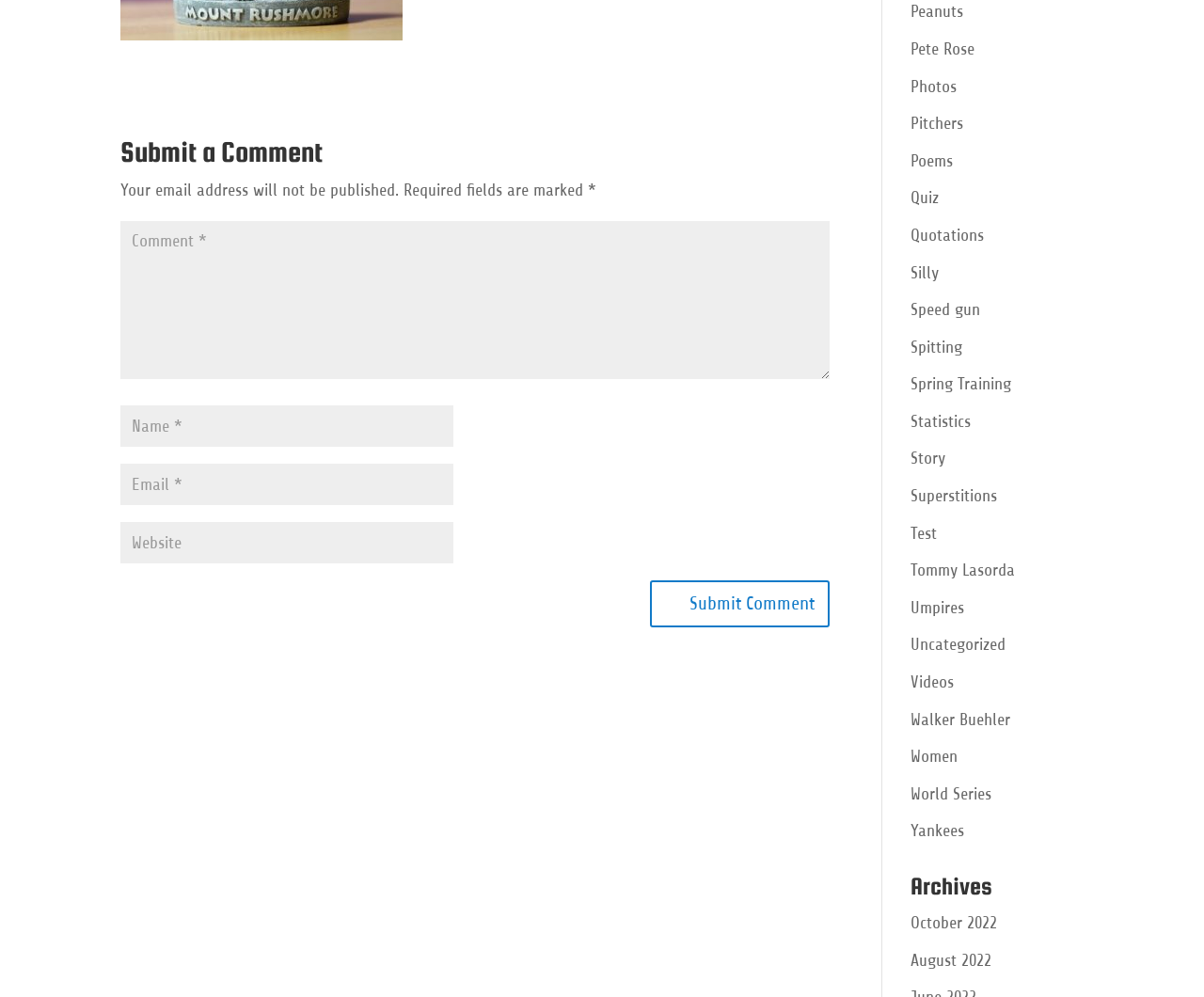Identify the bounding box coordinates of the specific part of the webpage to click to complete this instruction: "Click on the link to read about Peanuts".

[0.756, 0.002, 0.8, 0.021]